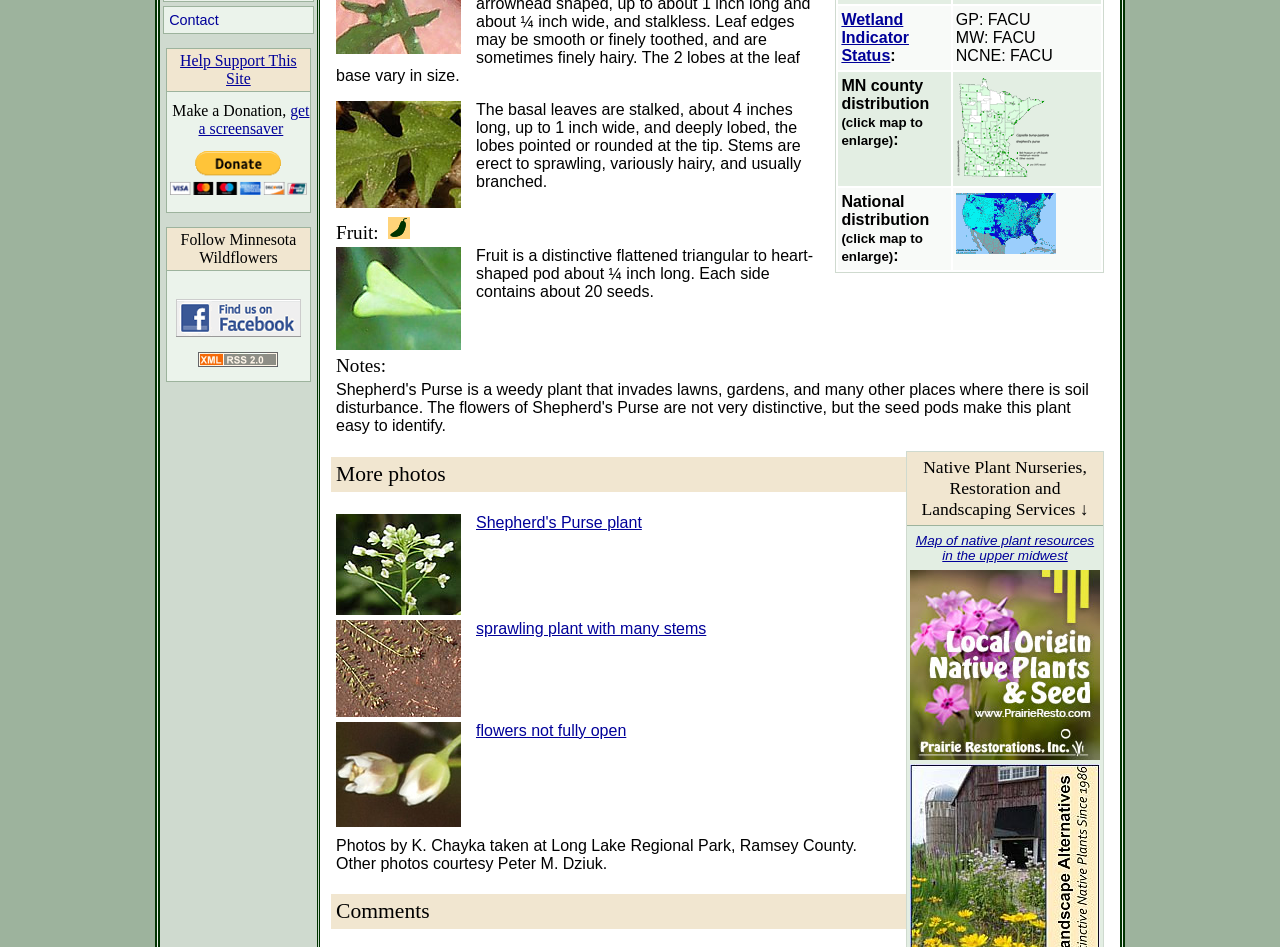Extract the bounding box coordinates for the UI element described by the text: "Wetland Indicator Status". The coordinates should be in the form of [left, top, right, bottom] with values between 0 and 1.

[0.657, 0.012, 0.71, 0.068]